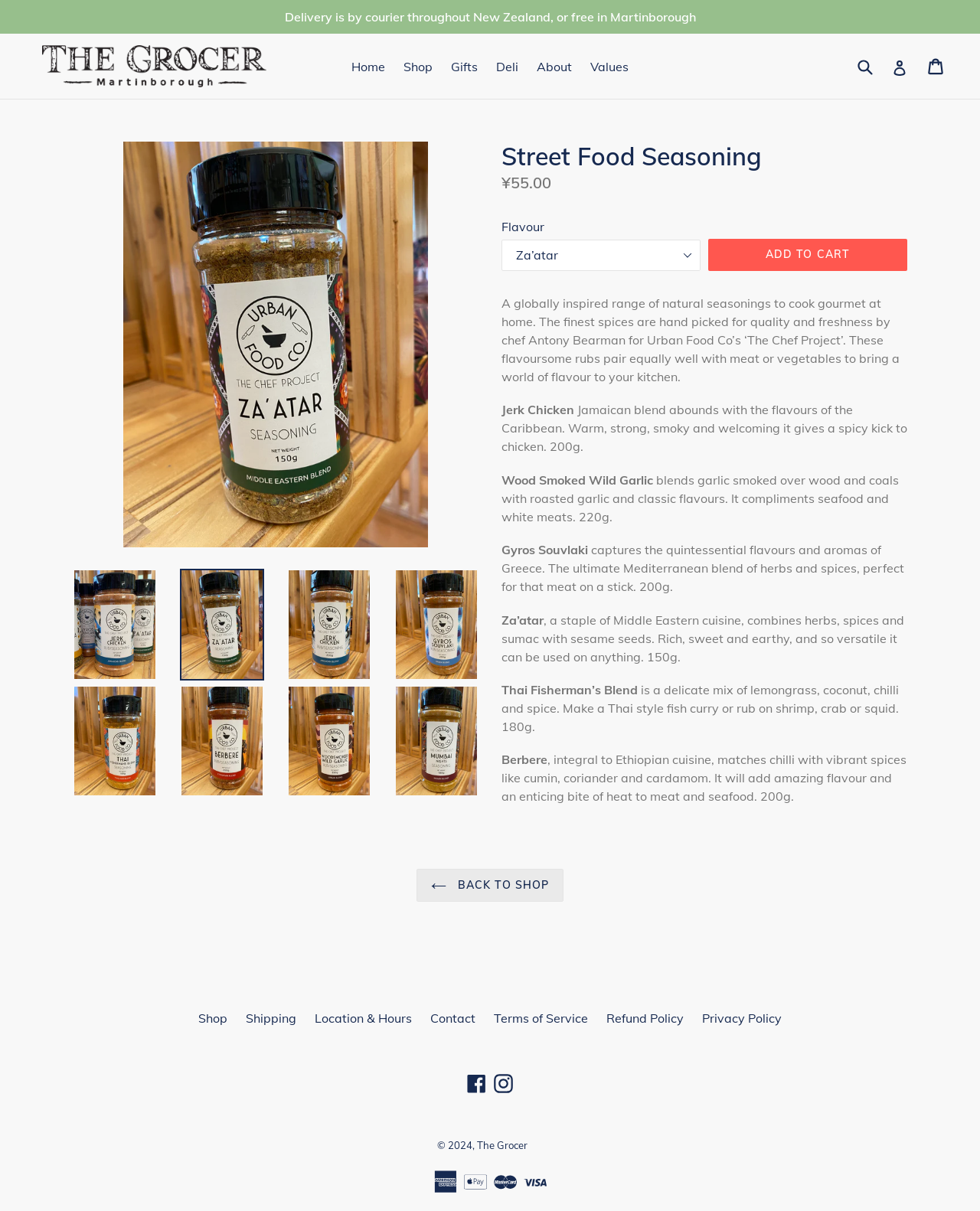How many flavors of seasonings are listed?
Using the image, answer in one word or phrase.

7